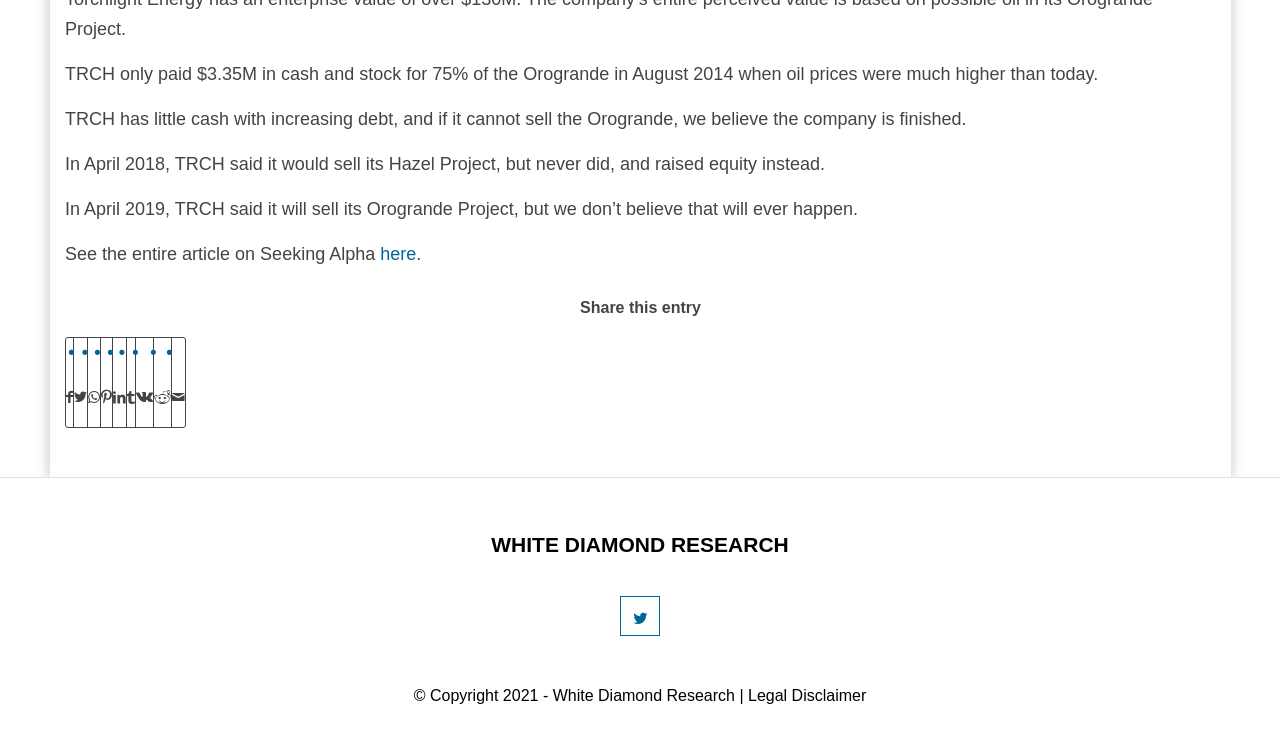Specify the bounding box coordinates of the element's area that should be clicked to execute the given instruction: "View Legal Disclaimer". The coordinates should be four float numbers between 0 and 1, i.e., [left, top, right, bottom].

[0.584, 0.938, 0.677, 0.961]